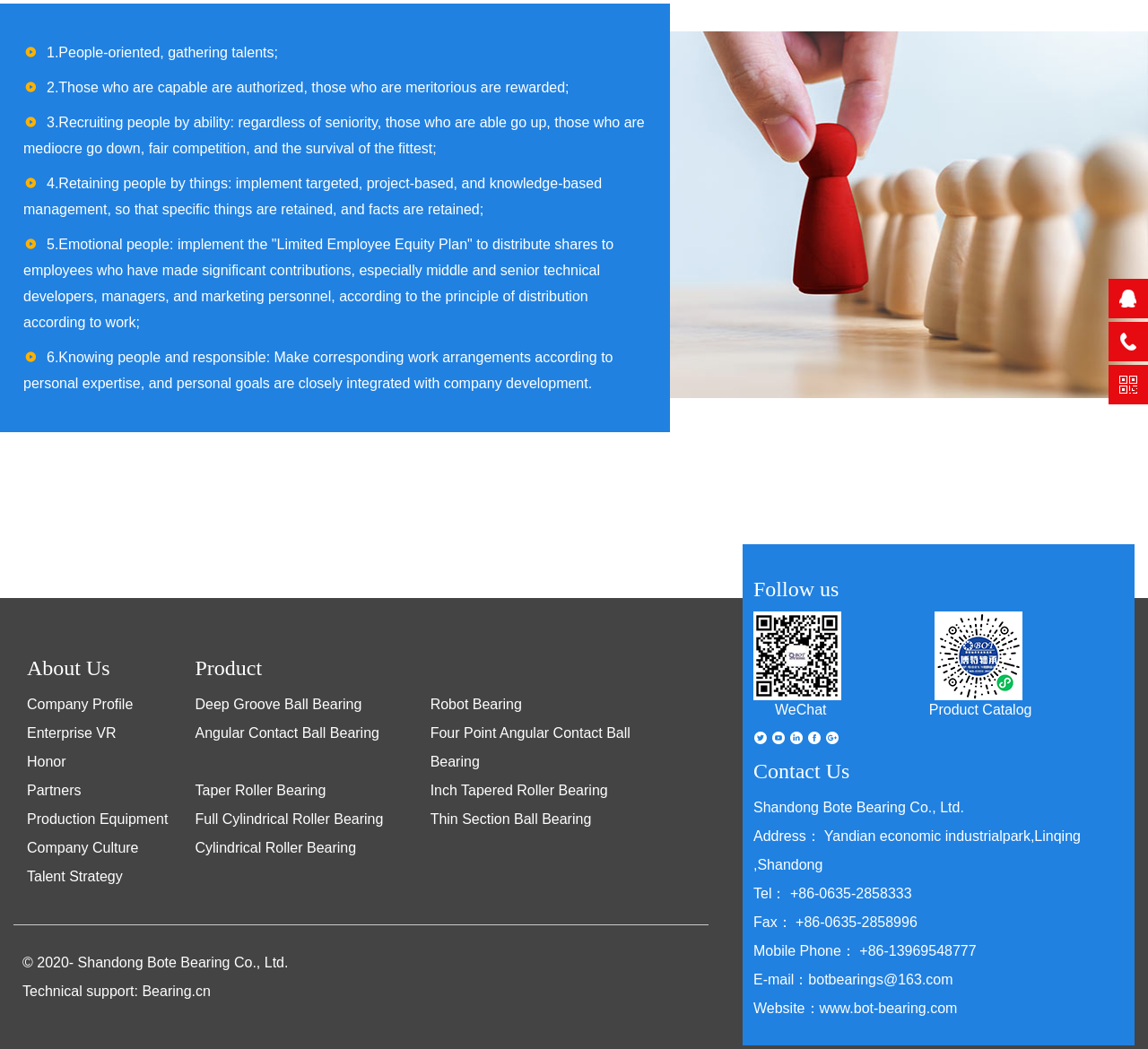Determine the bounding box coordinates for the UI element described. Format the coordinates as (top-left x, top-left y, bottom-right x, bottom-right y) and ensure all values are between 0 and 1. Element description: Company Profile

[0.023, 0.664, 0.116, 0.678]